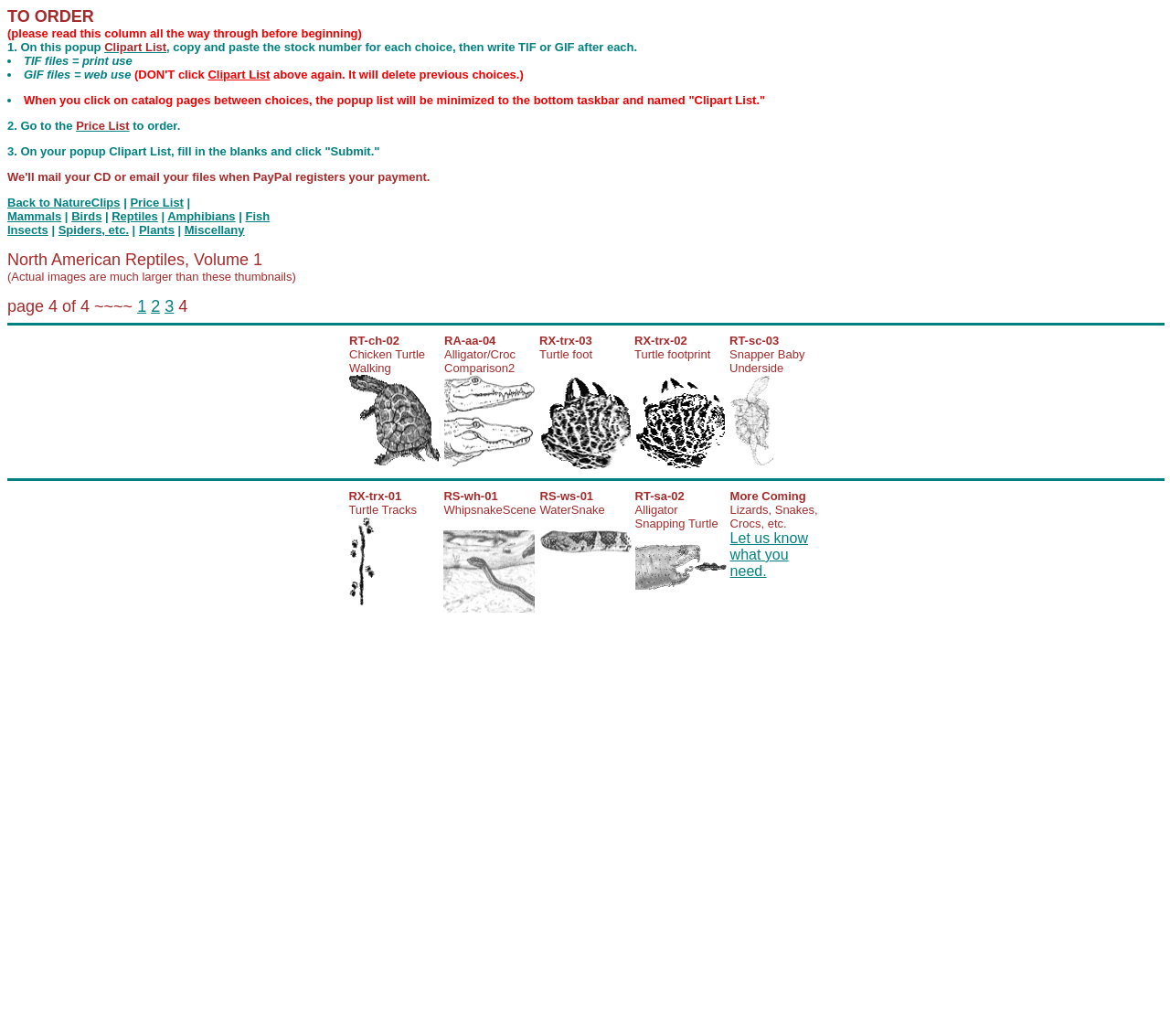Give a one-word or one-phrase response to the question:
What is the purpose of the Clipart List?

To order clipart